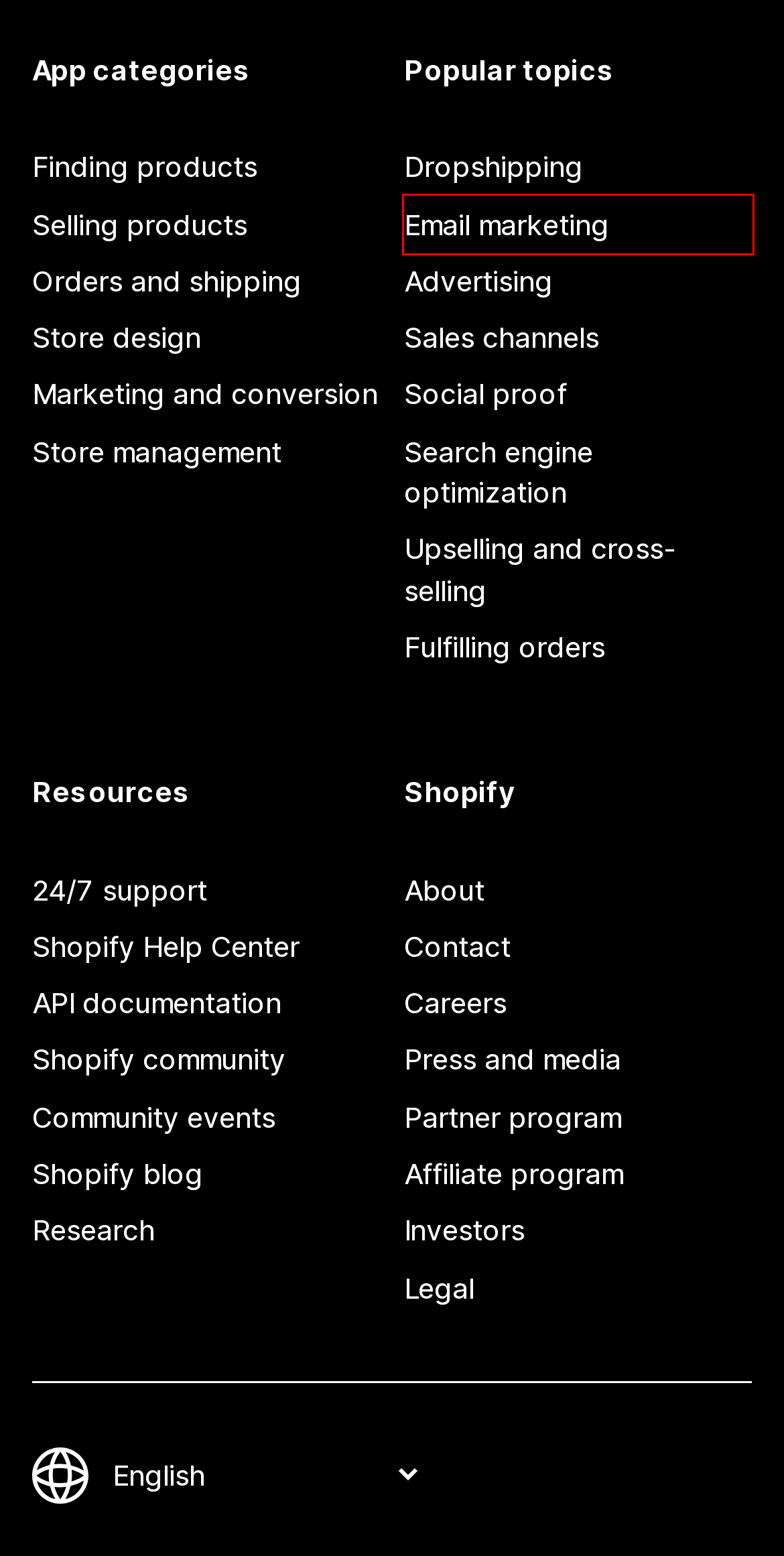Assess the screenshot of a webpage with a red bounding box and determine which webpage description most accurately matches the new page after clicking the element within the red box. Here are the options:
A. Best Store design Apps For 2024 - Shopify App Store
B. Contact Us — Shopify
C. Best Email marketing Apps For 2024 - Shopify App Store
D. Shopify Legal - Shopify USA
E. Best Store management Apps For 2024 - Shopify App Store
F. Best Social proof Apps For 2024 - Shopify App Store
G. Shopify Community
H. Careers, Internships, and Jobs at Shopify | Shopify Careers - Shopify USA

C